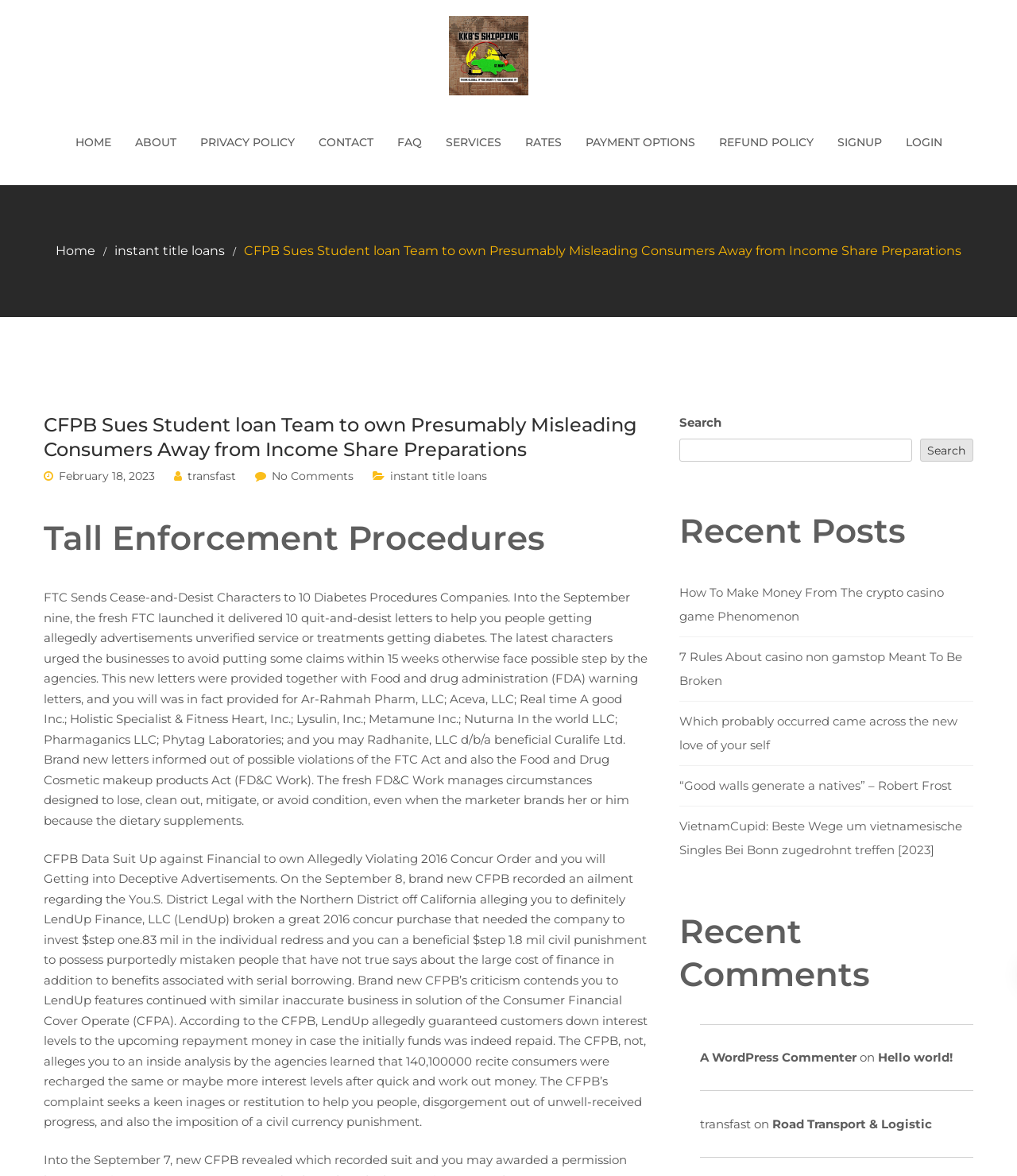What is the topic of the first article?
Refer to the image and answer the question using a single word or phrase.

CFPB Sues Student loan Team